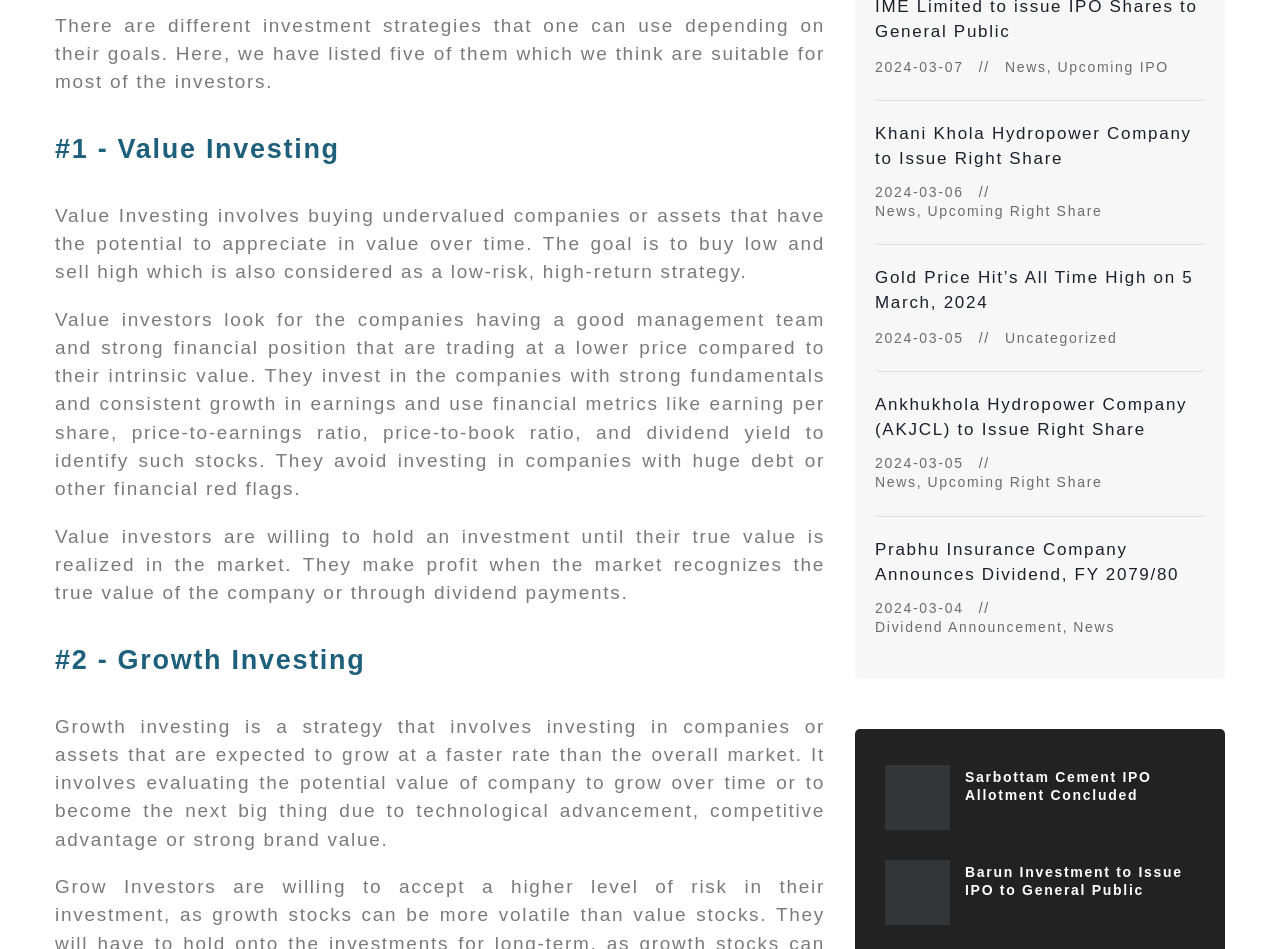What is the category of the news 'Prabhu Insurance Company Announces Dividend, FY 2079/80'?
Please interpret the details in the image and answer the question thoroughly.

The category of the news 'Prabhu Insurance Company Announces Dividend, FY 2079/80' is Dividend Announcement, which is mentioned in the link element with the text 'Dividend Announcement'.